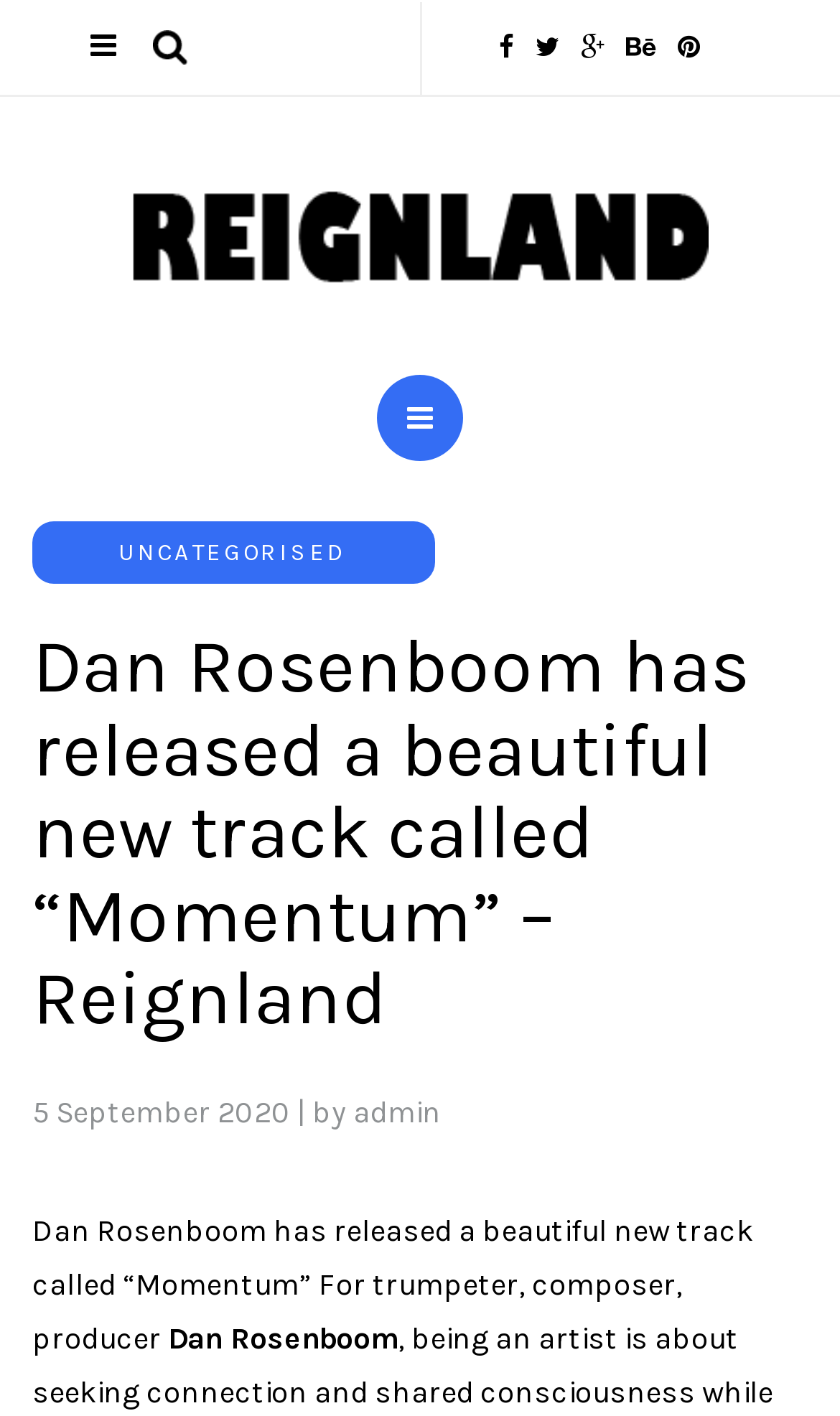Respond with a single word or phrase for the following question: 
What is the name of the track released by Dan Rosenboom?

Momentum